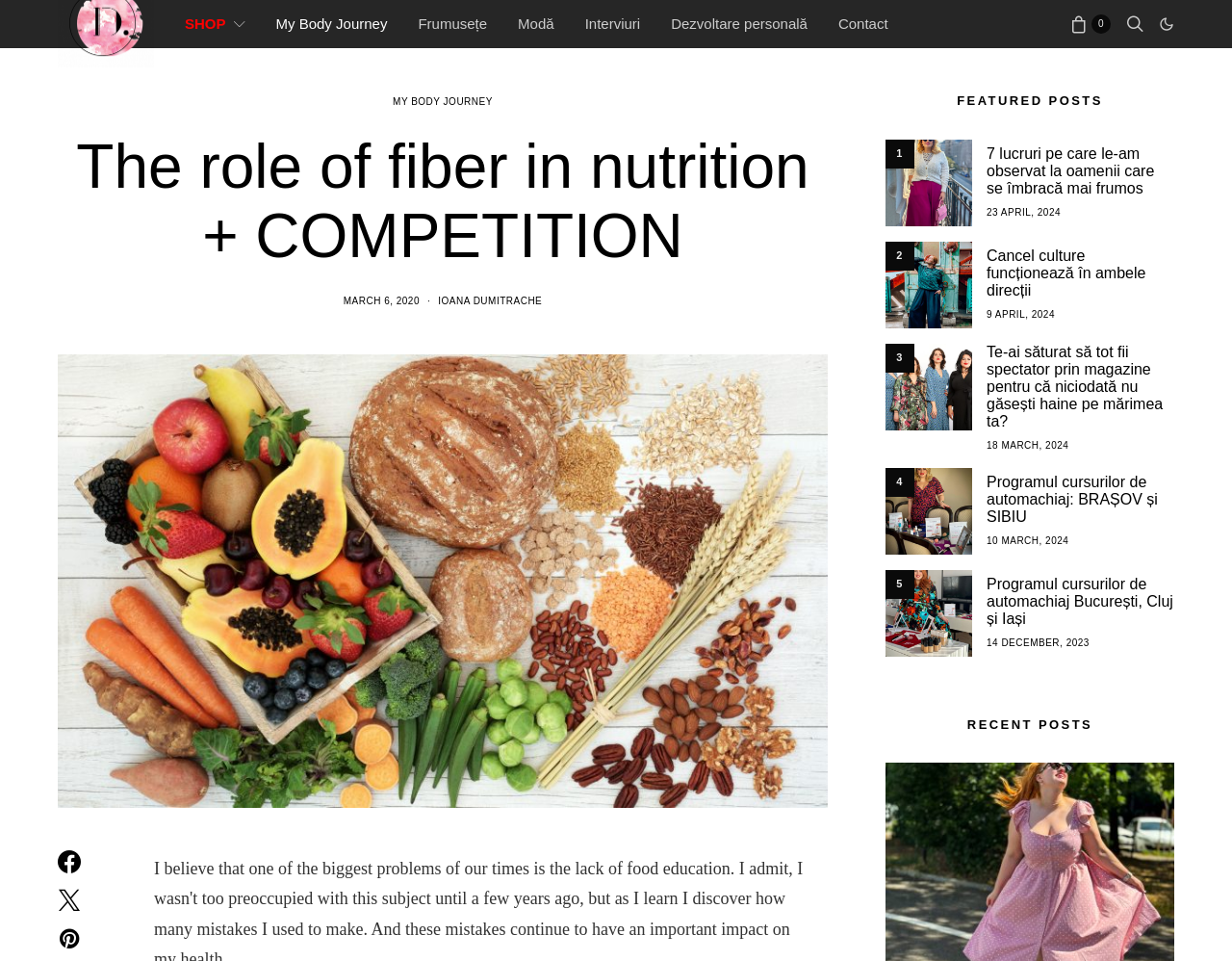Provide a brief response to the question below using one word or phrase:
How many navigation links are at the top?

7